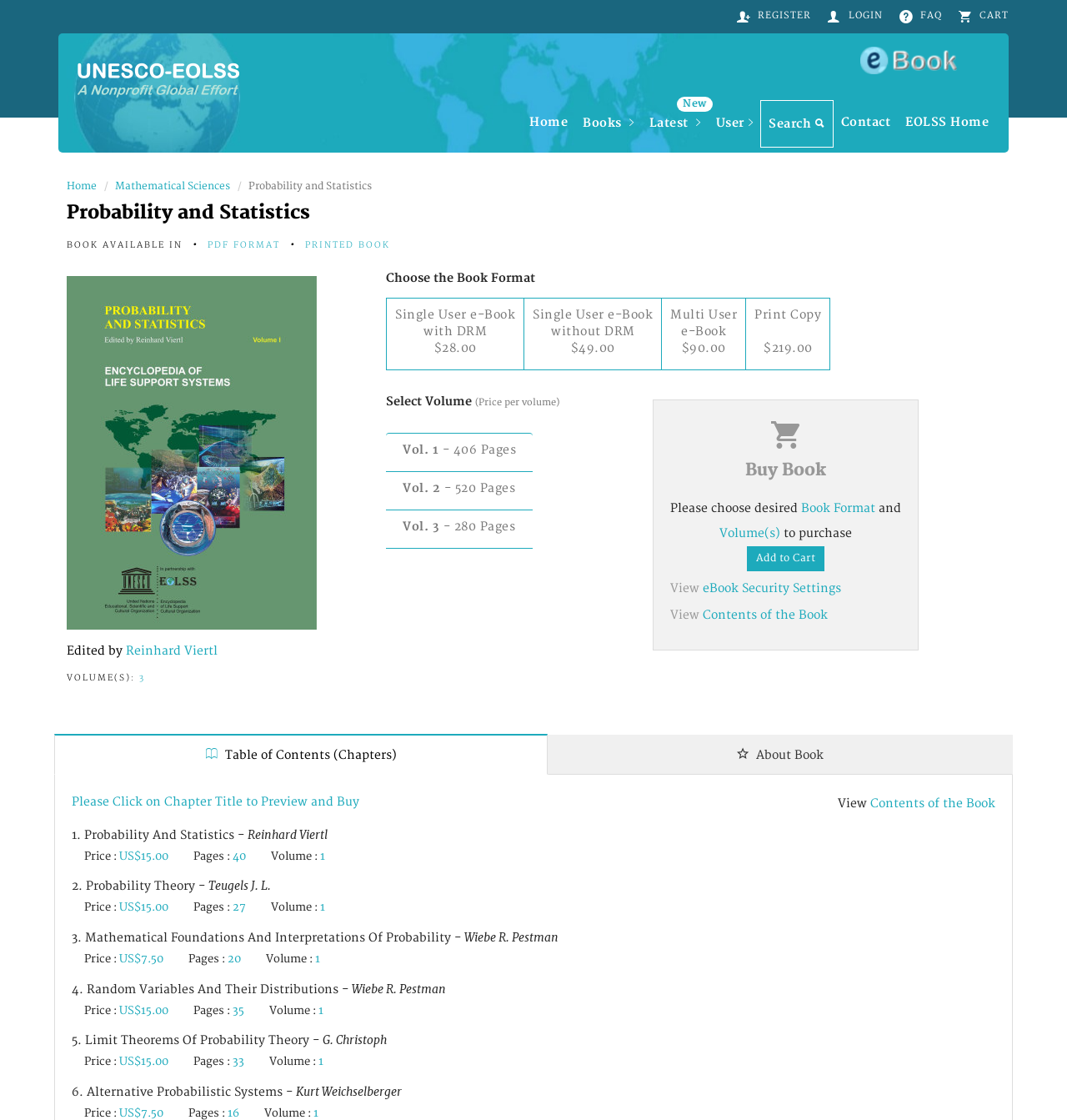Please find and provide the title of the webpage.

Probability and Statistics